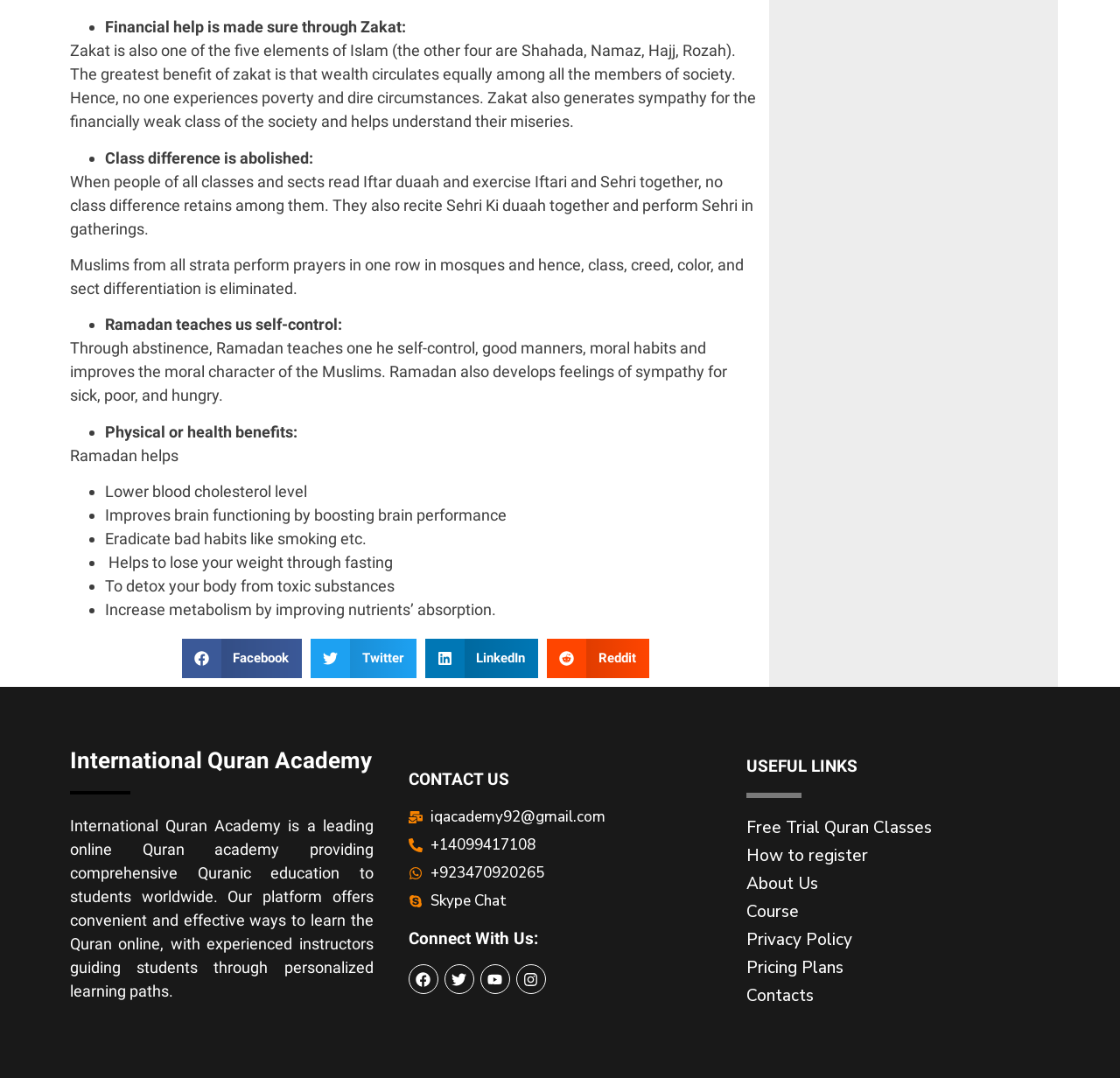Please identify the bounding box coordinates of the area that needs to be clicked to follow this instruction: "View Pricing Plans".

[0.667, 0.887, 0.938, 0.909]